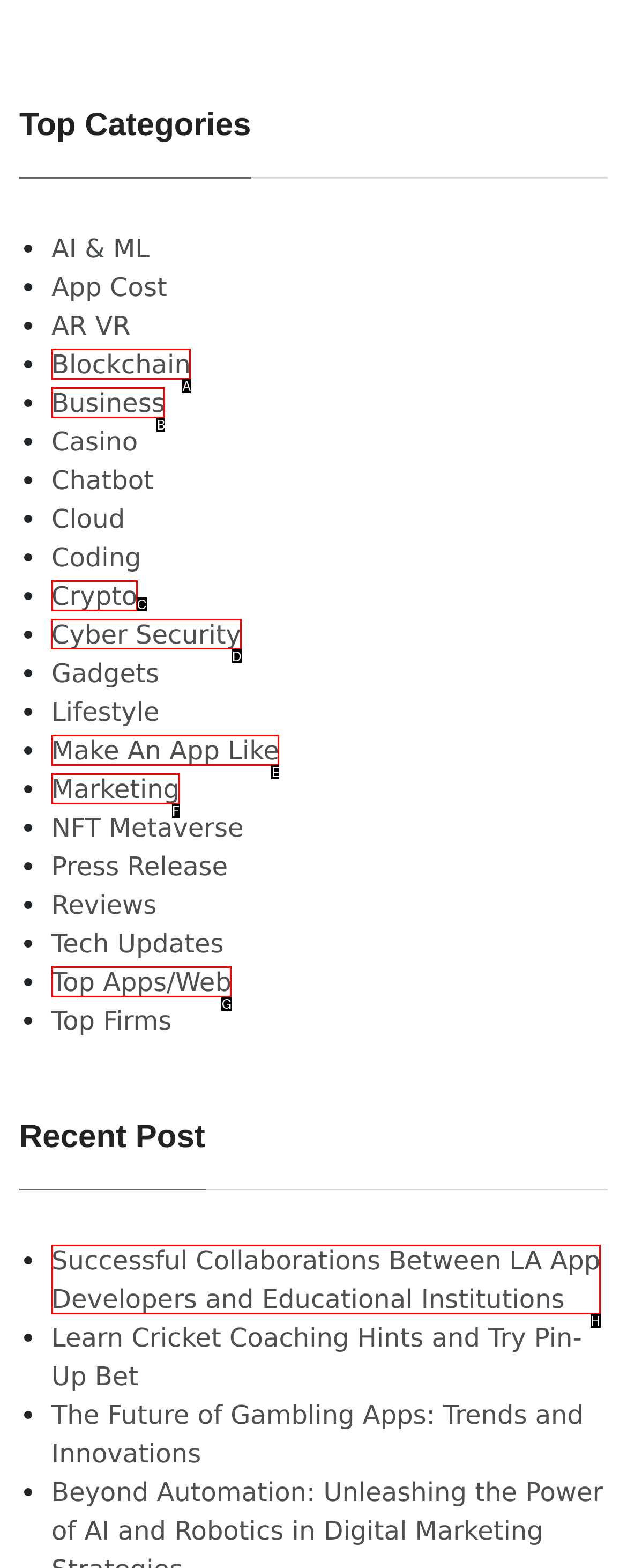Given the task: Learn about Cyber Security, point out the letter of the appropriate UI element from the marked options in the screenshot.

D